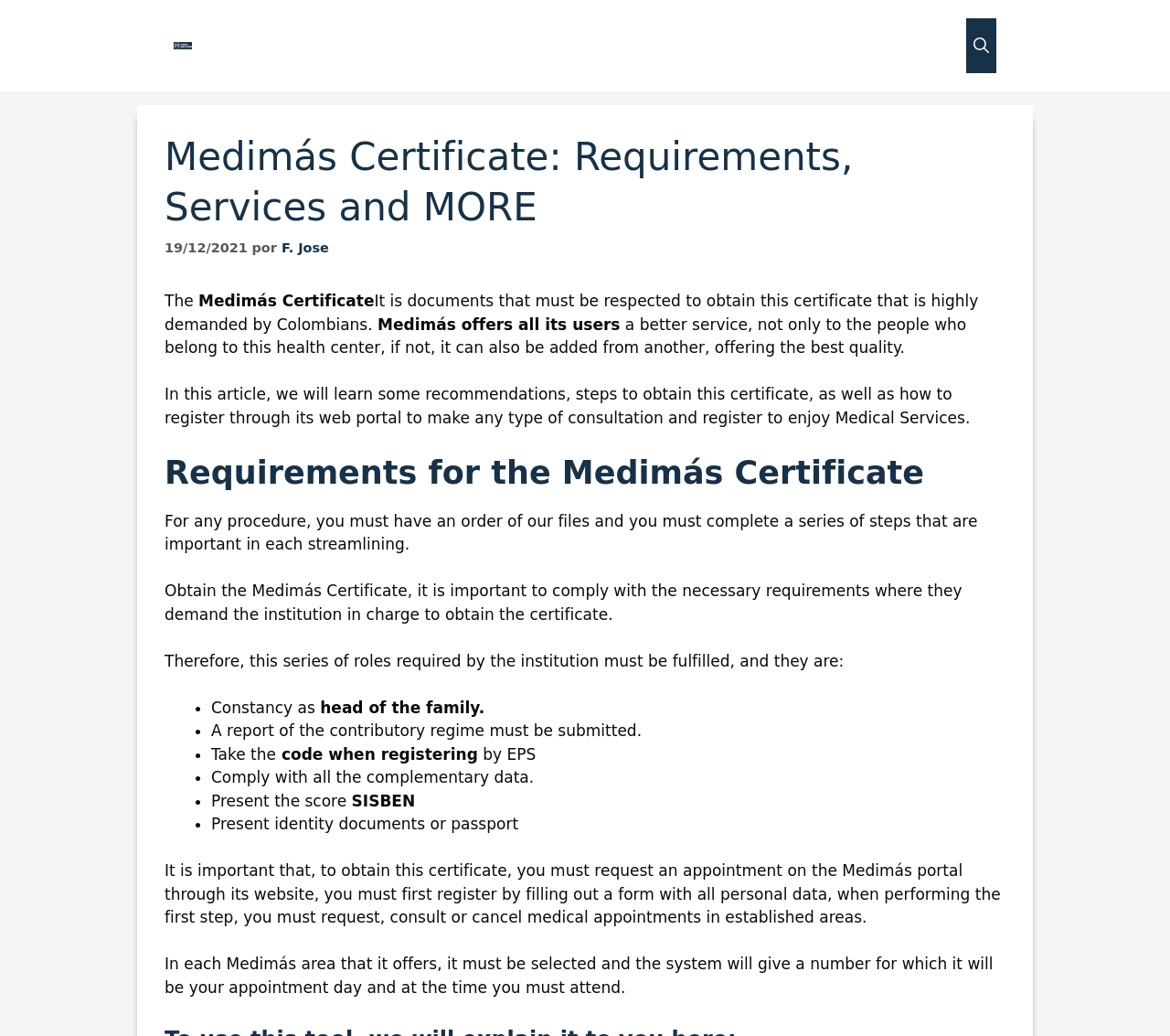Using the description: "F. Jose", identify the bounding box of the corresponding UI element in the screenshot.

[0.241, 0.232, 0.281, 0.247]